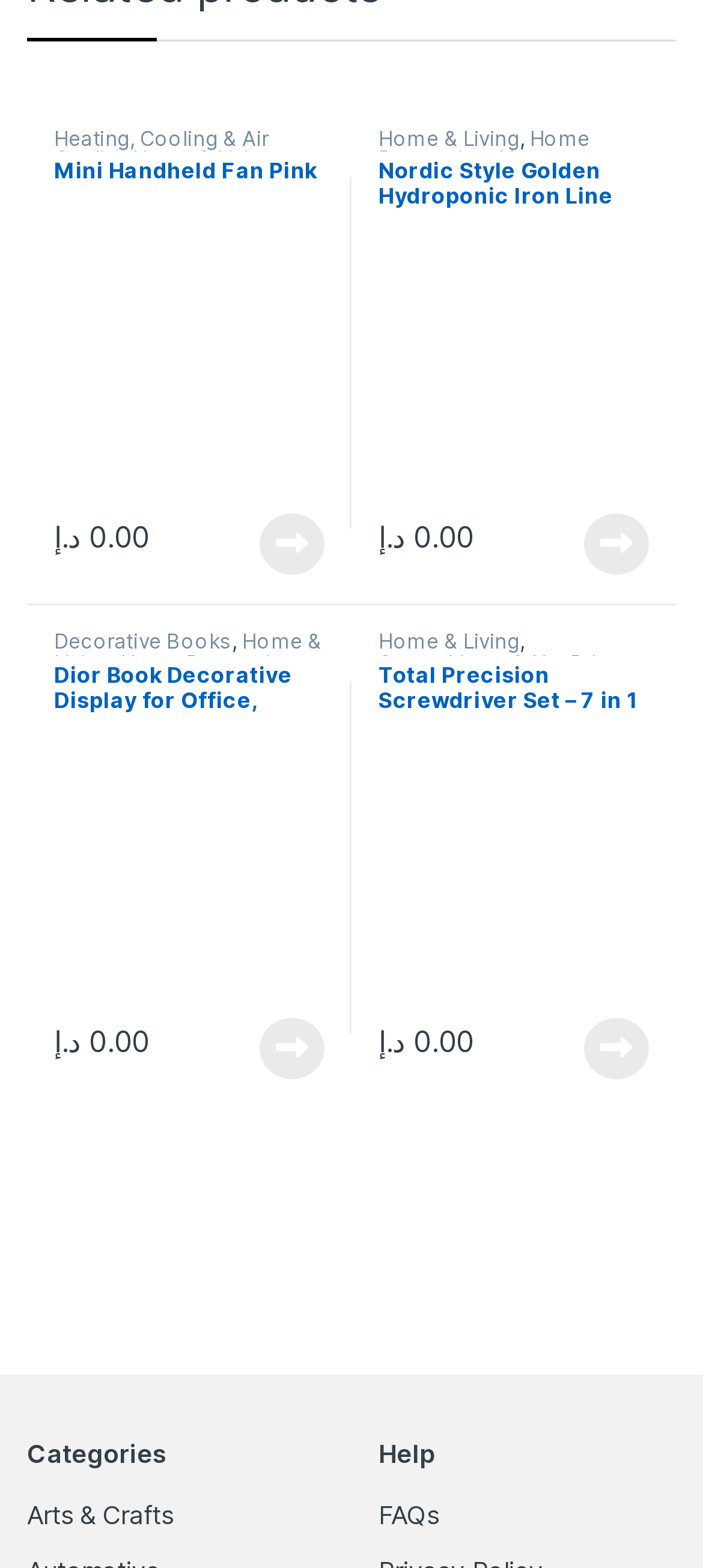What is the category of the Total Precision Screwdriver Set?
Give a one-word or short phrase answer based on the image.

Tools & Home Improvement